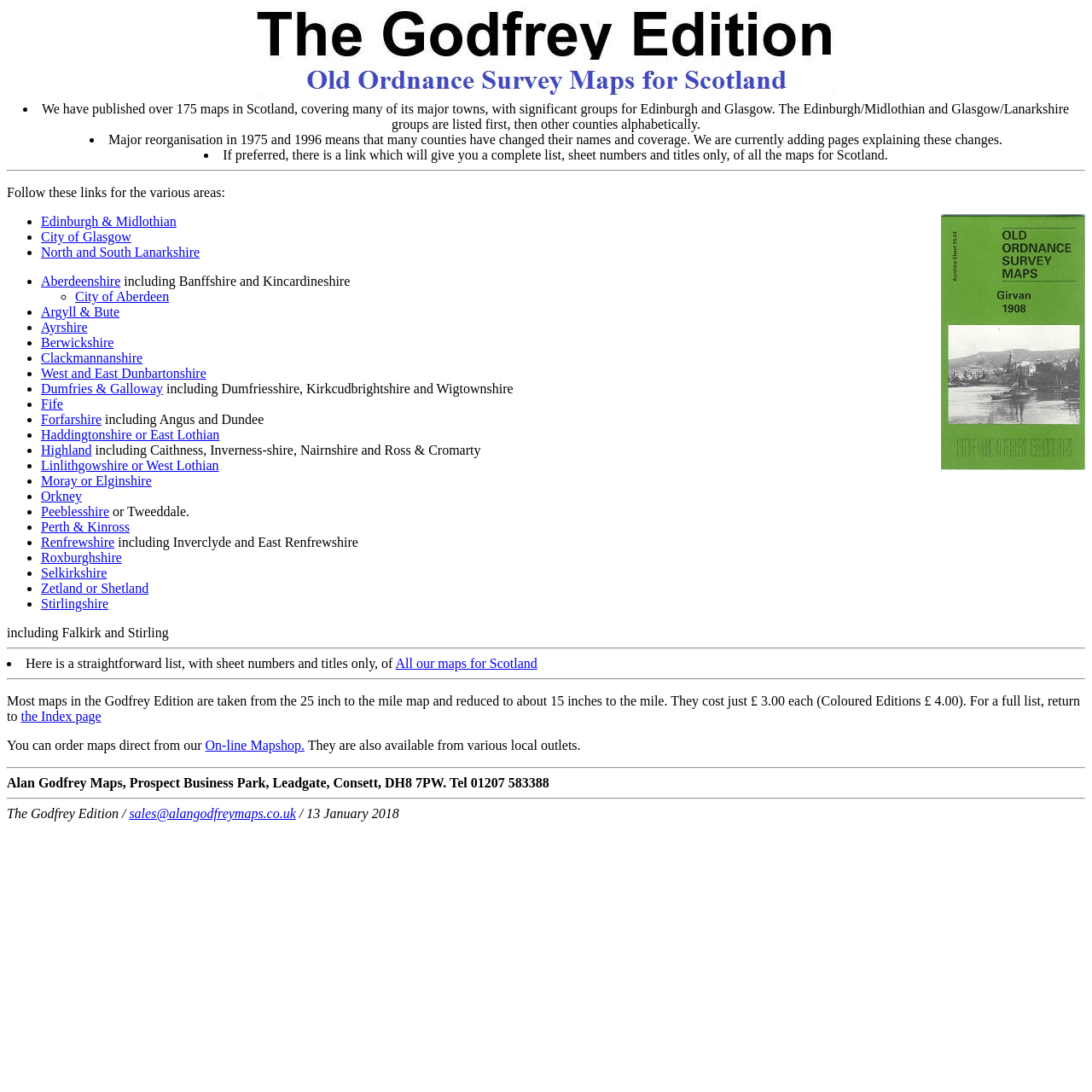Determine the bounding box coordinates of the UI element described below. Use the format (top-left x, top-left y, bottom-right x, bottom-right y) with floating point numbers between 0 and 1: All our maps for Scotland

[0.362, 0.601, 0.492, 0.614]